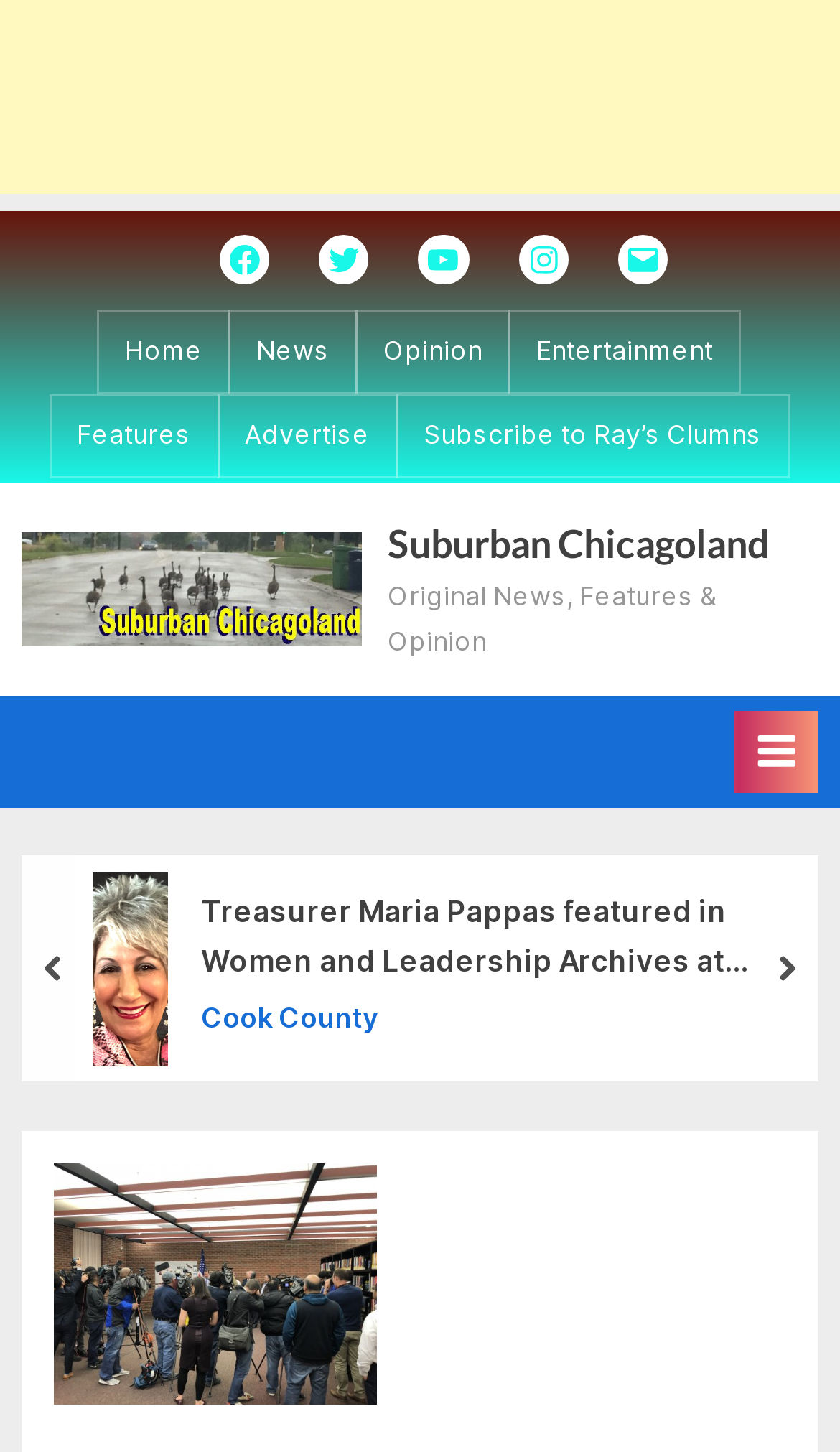Identify the bounding box coordinates for the element that needs to be clicked to fulfill this instruction: "Click on Facebook link". Provide the coordinates in the format of four float numbers between 0 and 1: [left, top, right, bottom].

[0.261, 0.163, 0.321, 0.191]